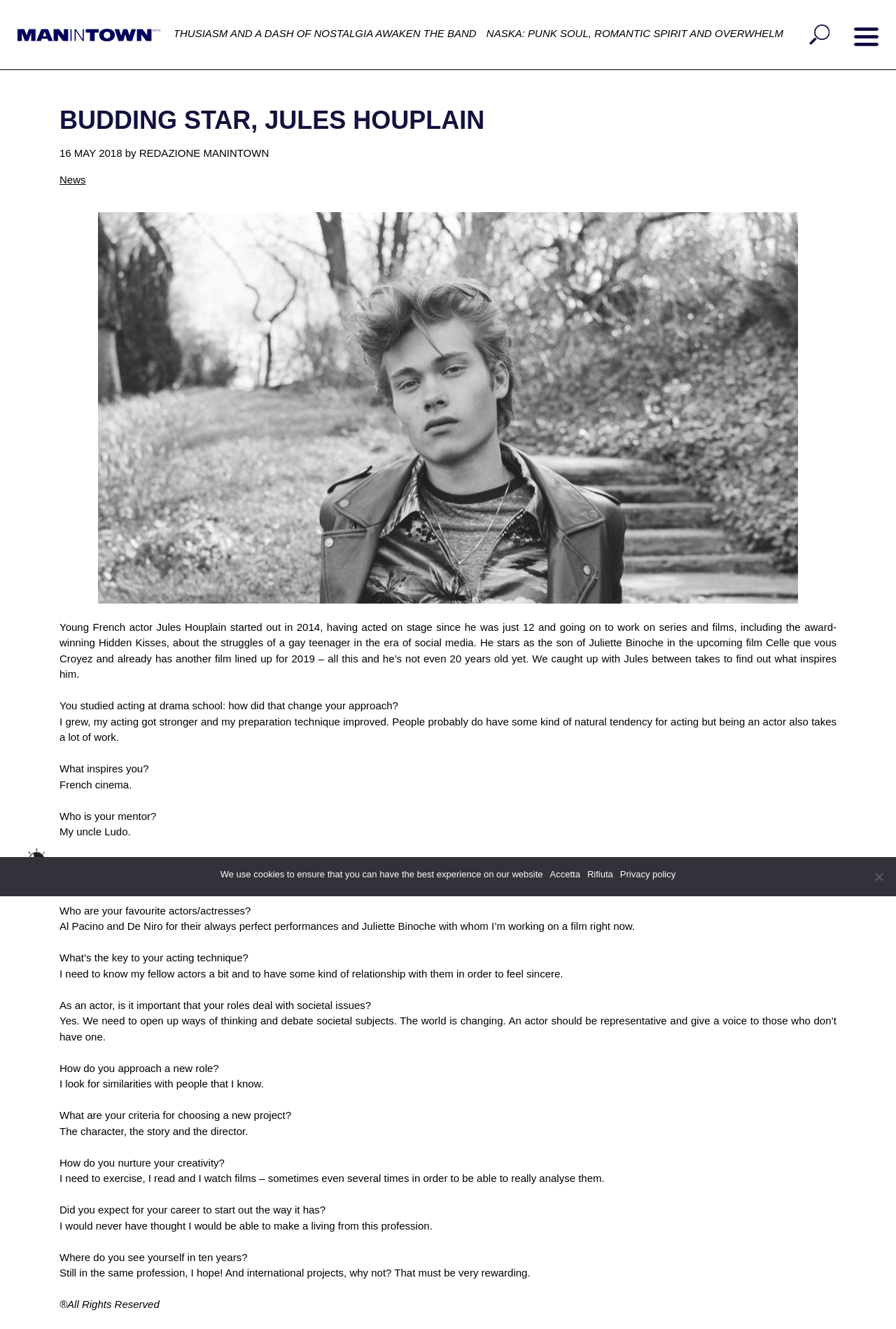Provide a thorough description of this webpage.

This webpage is about a young French actor, Jules Houplain, and features an interview with him. At the top left corner, there is a link to "MANINTOWN" with an accompanying image. On the top right corner, there is a primary menu button. Below the menu button, there is a header section with a heading "BUDDING STAR, JULES HOUPLAIN" and a time stamp "16 MAY 2018". 

The main content of the webpage is an interview with Jules Houplain, where he talks about his acting career, inspirations, and approach to his craft. The interview is divided into several sections, each with a question and Jules' response. The questions and answers are presented in a clean and organized manner, making it easy to follow.

There are no images of Jules Houplain or any other visual elements in the main content area, aside from the "MANINTOWN" image at the top. The focus is on the text, which provides an in-depth look into Jules' thoughts and experiences as a young actor.

At the bottom of the page, there is a cookie notice dialog with a message about using cookies to ensure a good user experience. The dialog has three links: "Accetta", "Rifiuta", and "Privacy policy". There is also a "Rifiuta" button at the bottom right corner of the page.